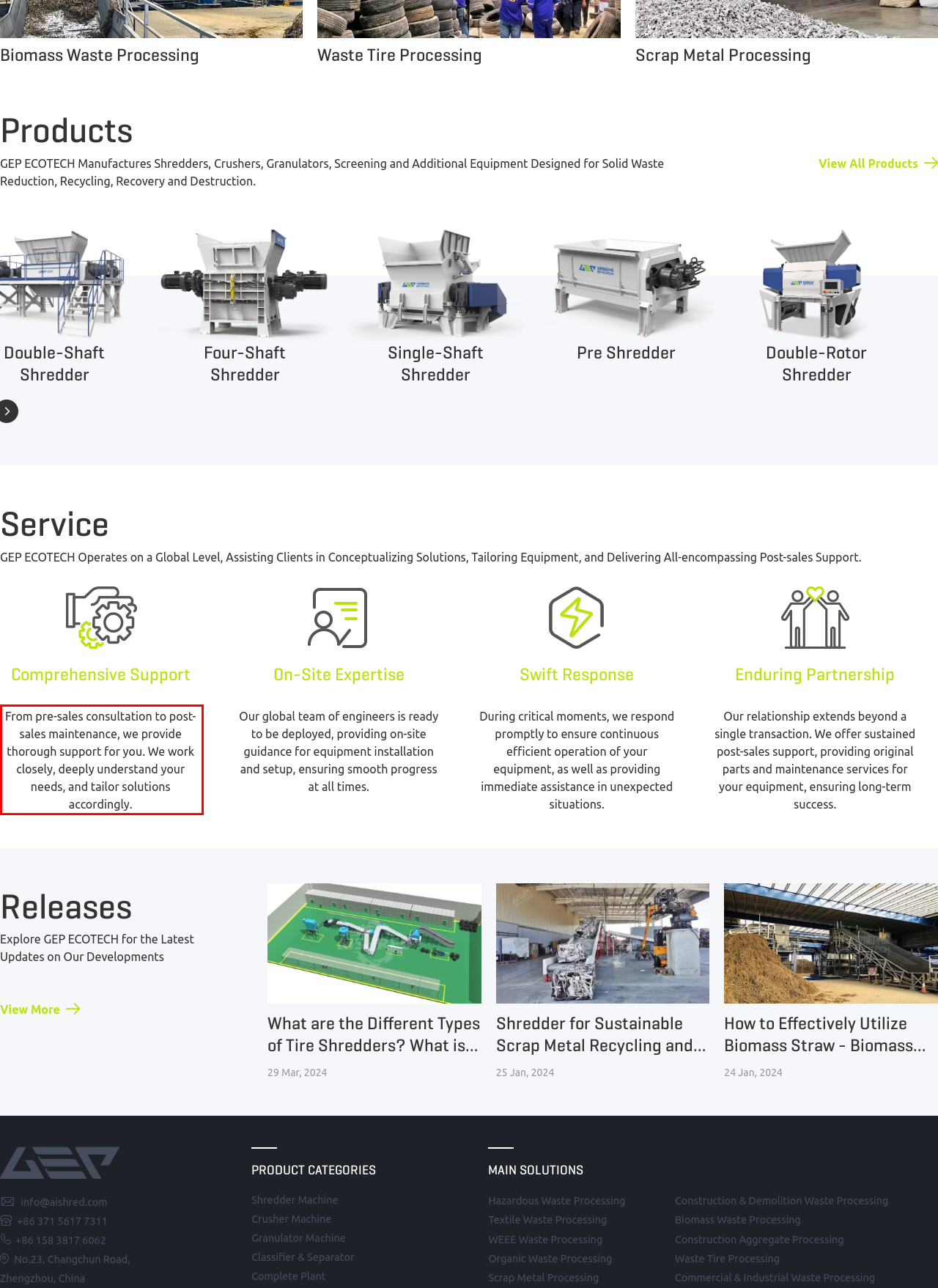Perform OCR on the text inside the red-bordered box in the provided screenshot and output the content.

From pre-sales consultation to post-sales maintenance, we provide thorough support for you. We work closely, deeply understand your needs, and tailor solutions accordingly.